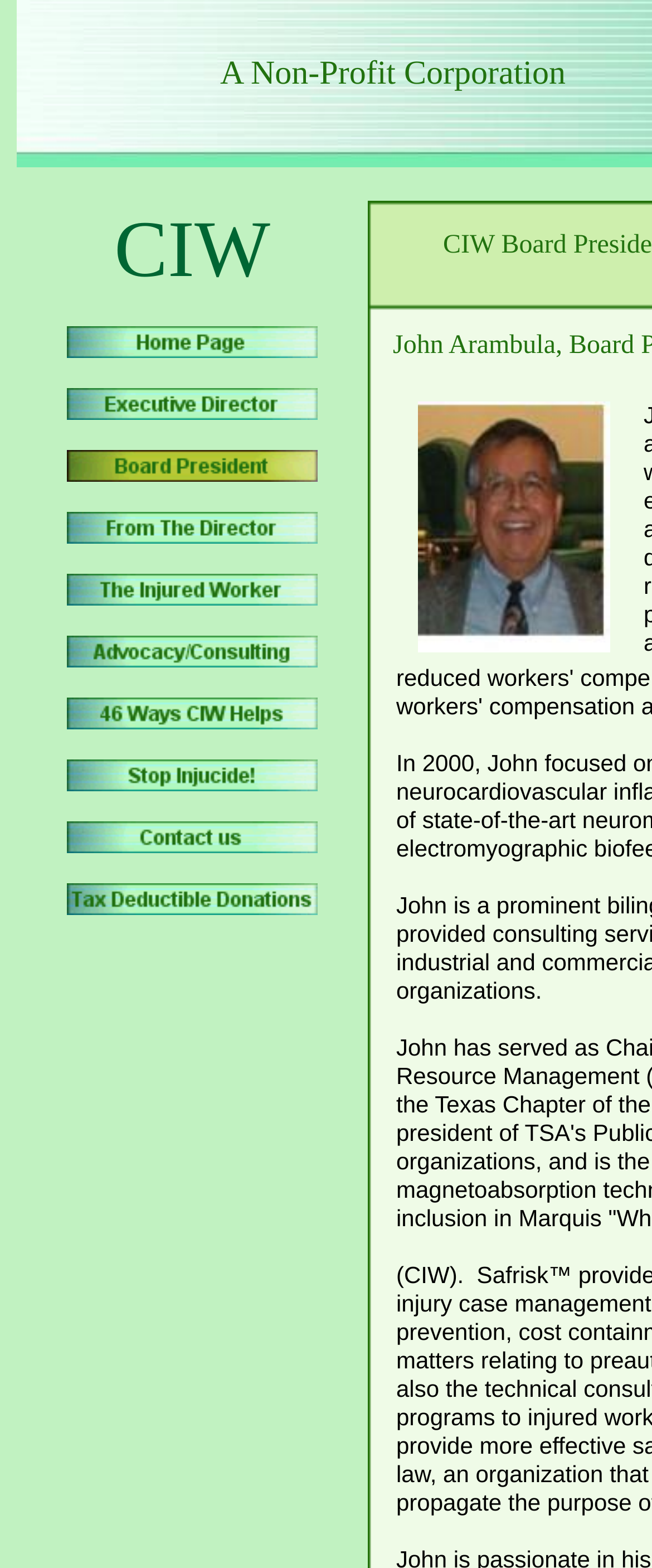Please locate the bounding box coordinates of the element's region that needs to be clicked to follow the instruction: "click the link in the fourth row". The bounding box coordinates should be provided as four float numbers between 0 and 1, i.e., [left, top, right, bottom].

[0.103, 0.372, 0.487, 0.39]